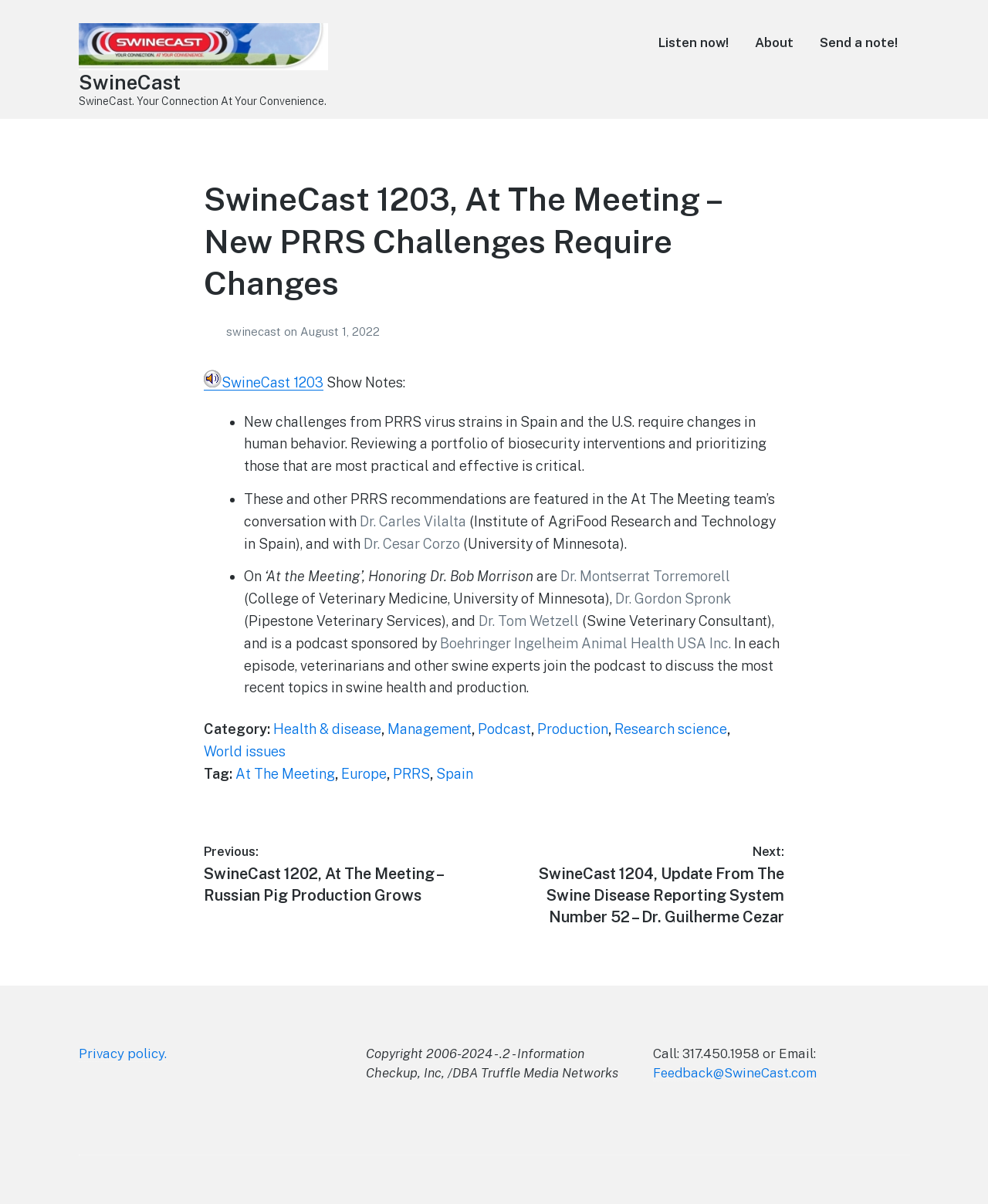Generate the text content of the main headline of the webpage.

SwineCast 1203, At The Meeting – New PRRS Challenges Require Changes